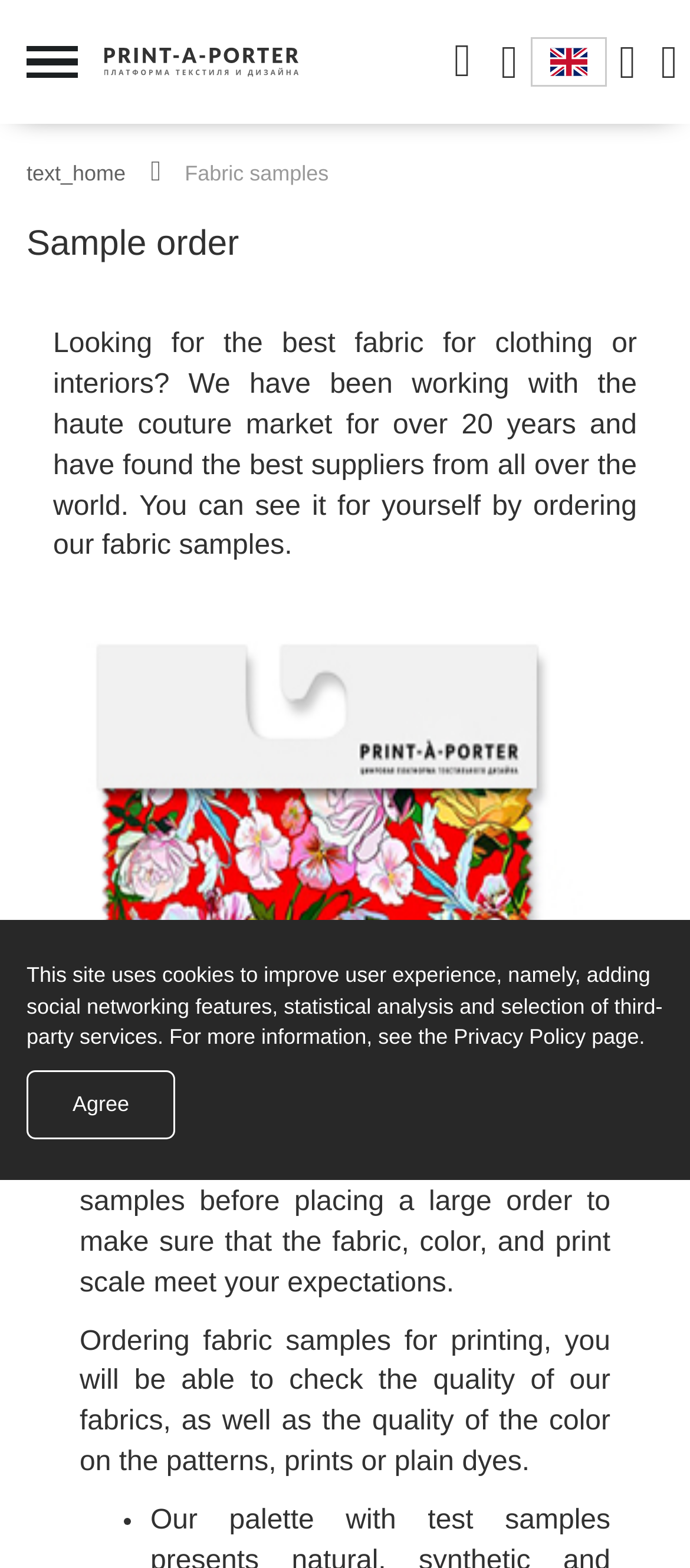Bounding box coordinates must be specified in the format (top-left x, top-left y, bottom-right x, bottom-right y). All values should be floating point numbers between 0 and 1. What are the bounding box coordinates of the UI element described as: Agree

[0.038, 0.682, 0.254, 0.727]